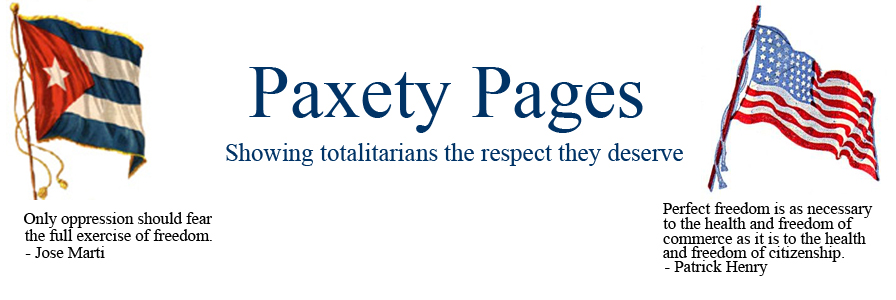What is the theme of the quotes?
Examine the image and provide an in-depth answer to the question.

The quotes from José Martí and Patrick Henry both emphasize the importance of freedom, with Martí highlighting the need to exercise freedom fully and Henry linking freedom to the health of commerce and citizenship.